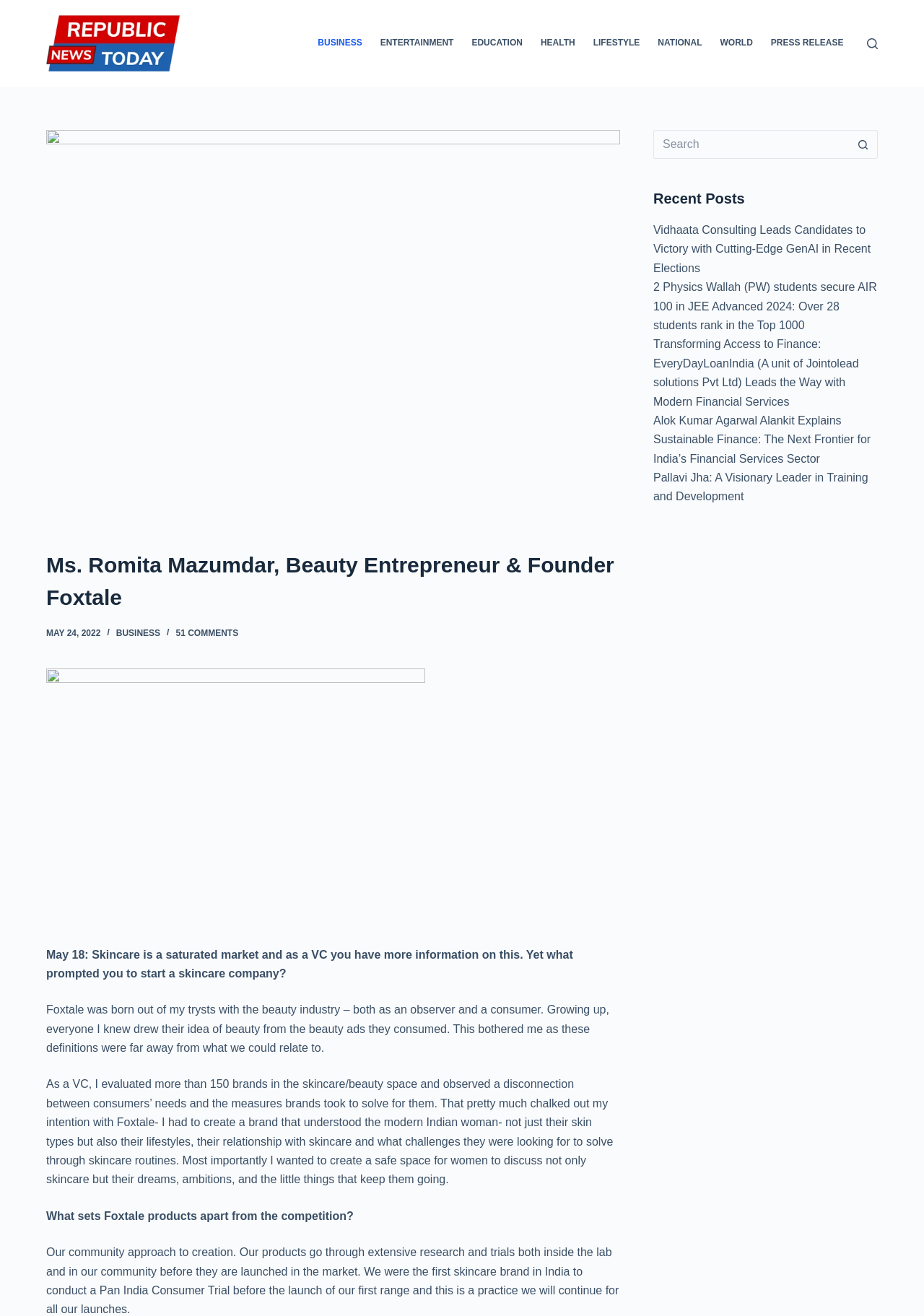Find the bounding box coordinates for the UI element that matches this description: "World".

[0.77, 0.0, 0.824, 0.066]